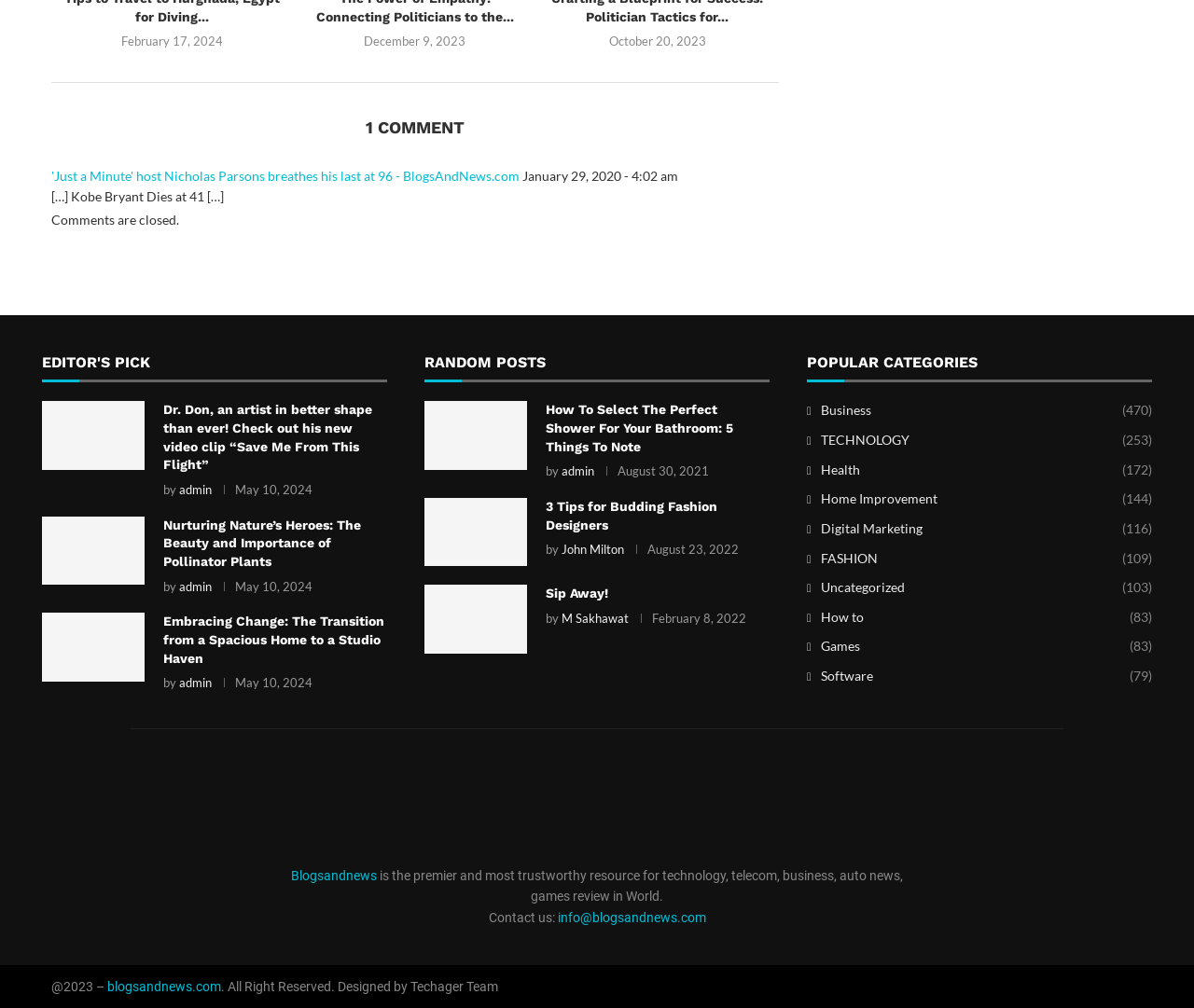Determine the bounding box coordinates of the section to be clicked to follow the instruction: "Visit the category page for Business". The coordinates should be given as four float numbers between 0 and 1, formatted as [left, top, right, bottom].

[0.676, 0.398, 0.965, 0.417]